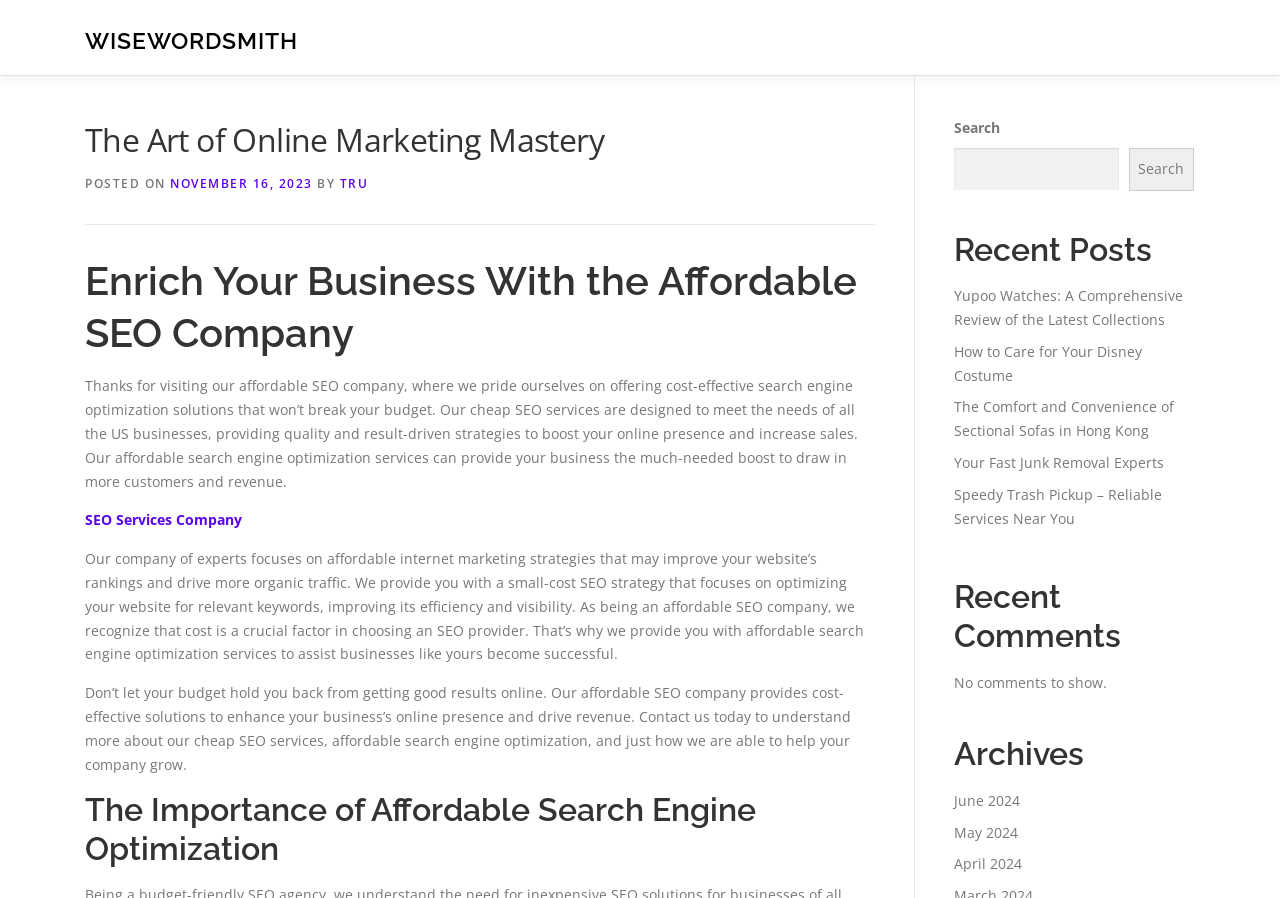Please specify the coordinates of the bounding box for the element that should be clicked to carry out this instruction: "View the post edit history". The coordinates must be four float numbers between 0 and 1, formatted as [left, top, right, bottom].

None